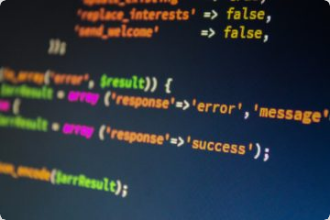Give a succinct answer to this question in a single word or phrase: 
What is the background color of the code?

Dark